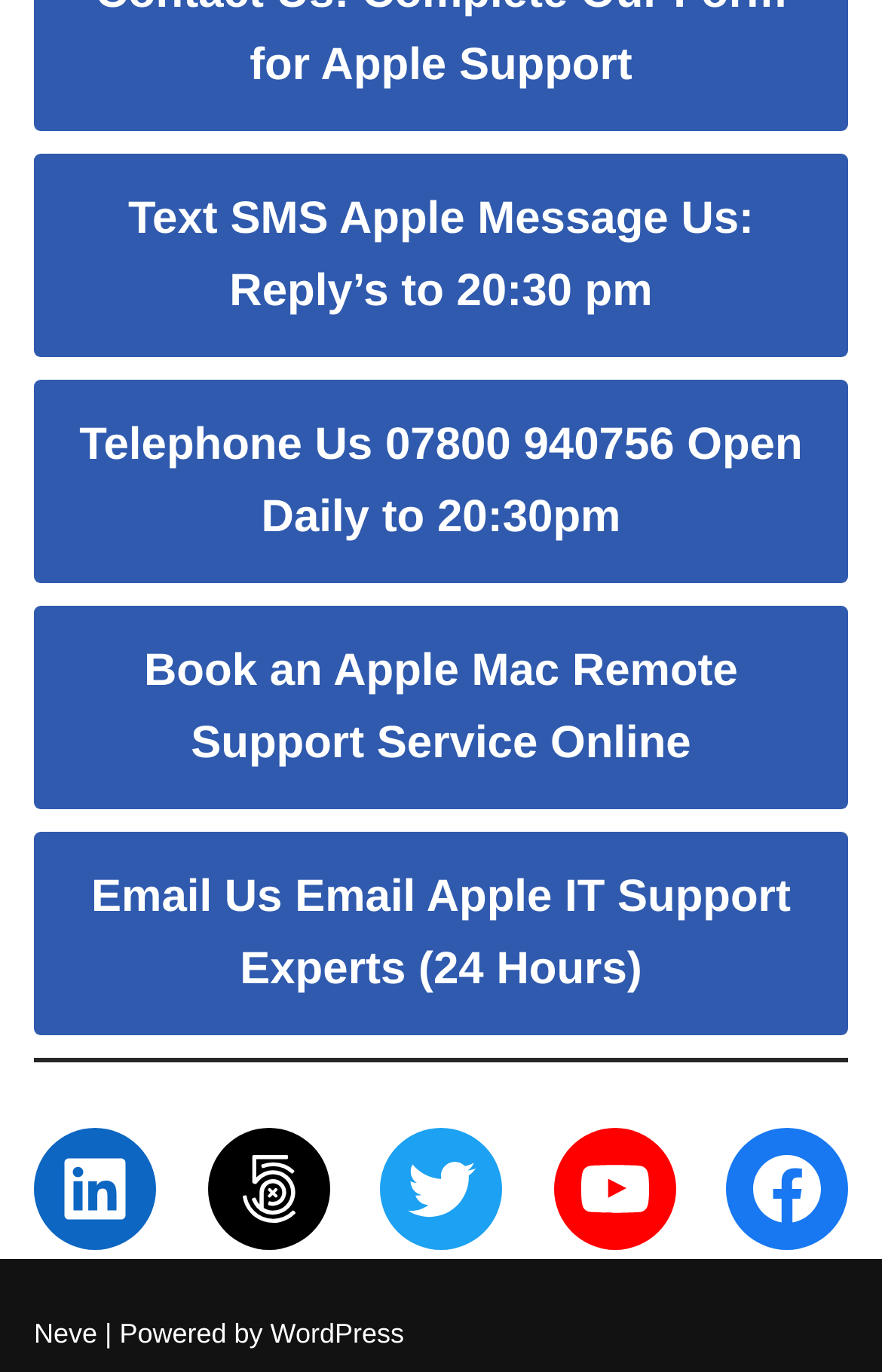What is the phone number to call for support?
Using the image, respond with a single word or phrase.

07800 940756